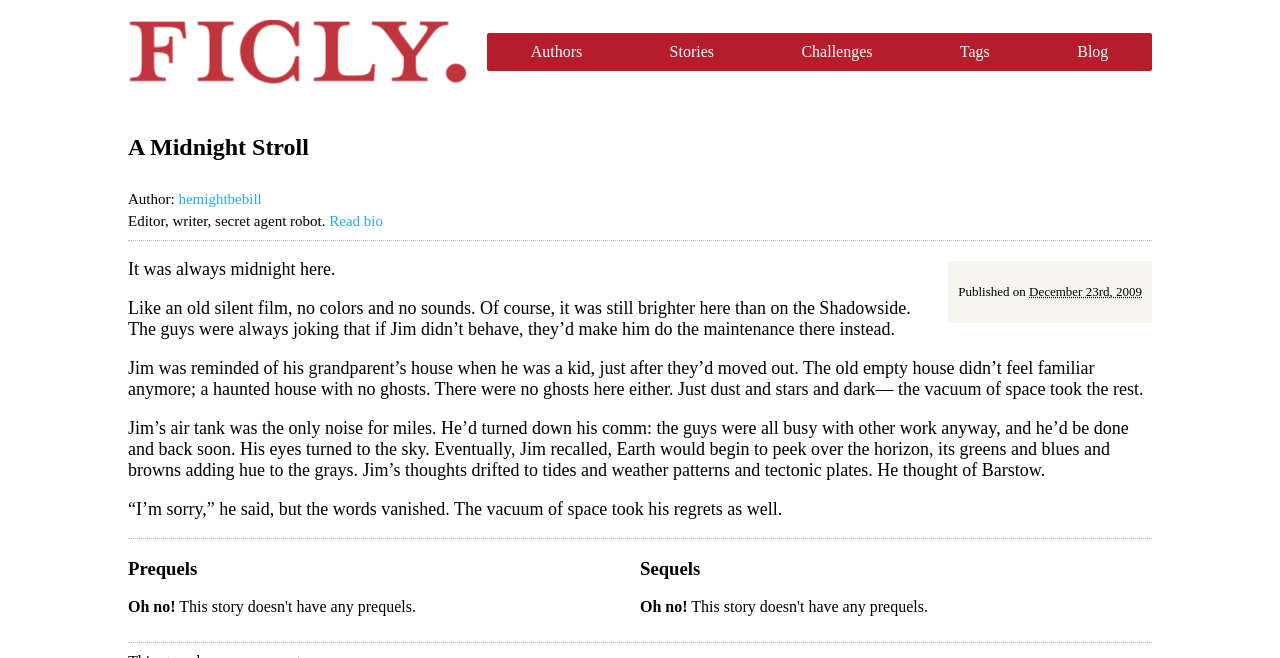Determine the bounding box for the HTML element described here: "Read bio". The coordinates should be given as [left, top, right, bottom] with each number being a float between 0 and 1.

[0.257, 0.324, 0.299, 0.348]